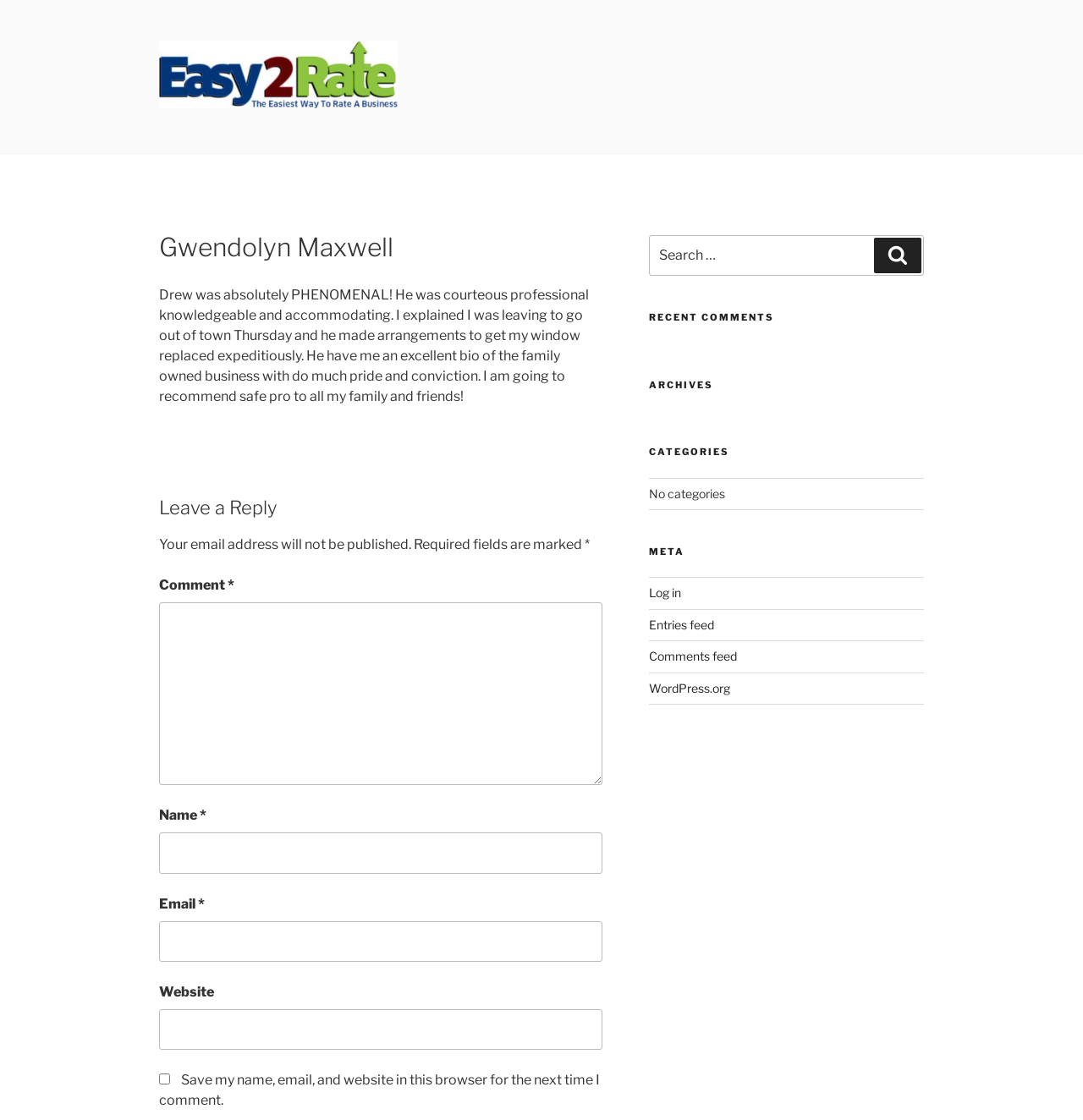What is the purpose of the checkbox in the comment section?
Provide a detailed and well-explained answer to the question.

The checkbox in the comment section is labeled 'Save my name, email, and website in this browser for the next time I comment.' This indicates that the purpose of the checkbox is to save the user's data for future comments, making it easier for them to comment on the website.